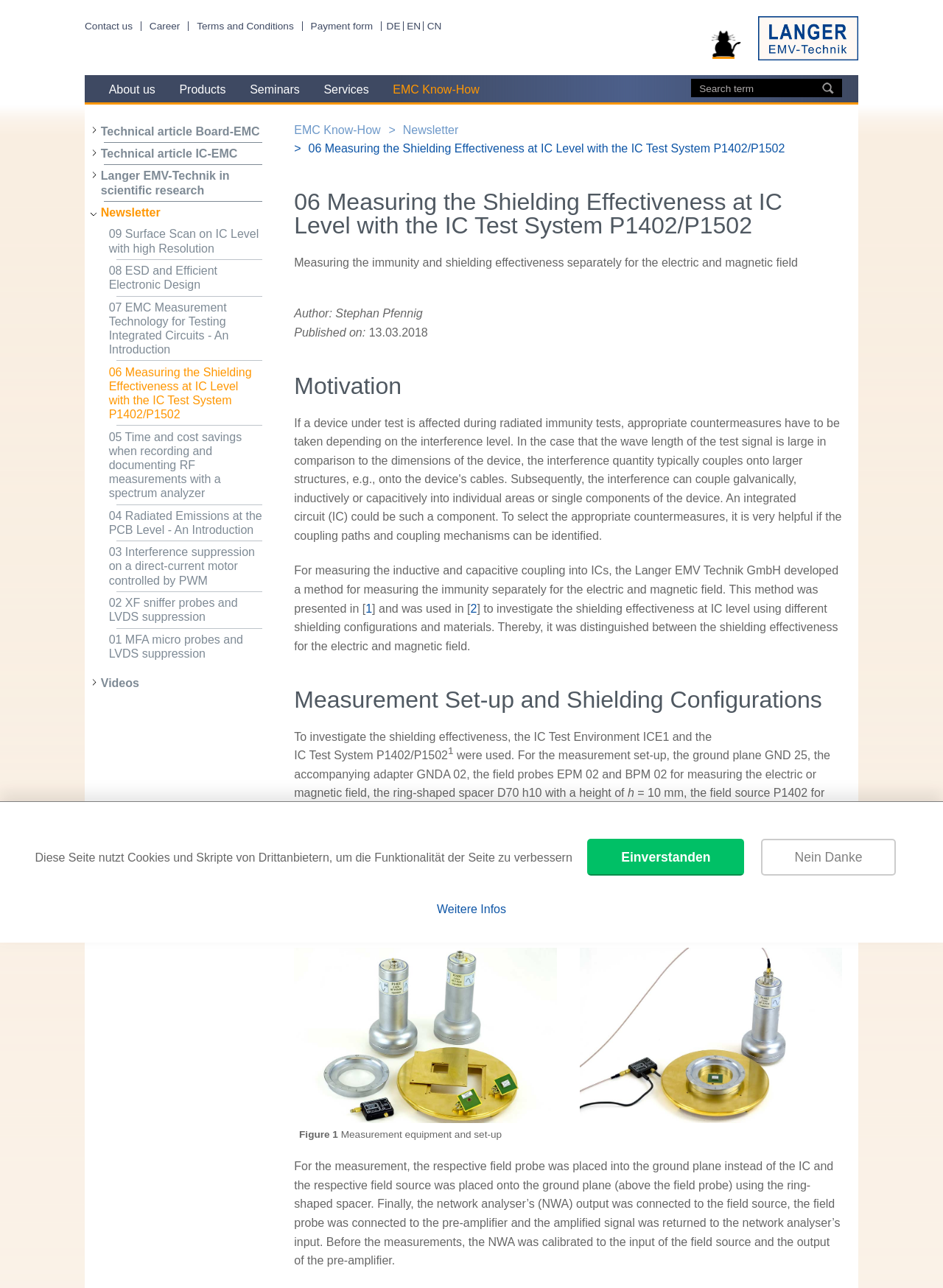What is the height of the ring-shaped spacer?
From the image, respond with a single word or phrase.

10 mm